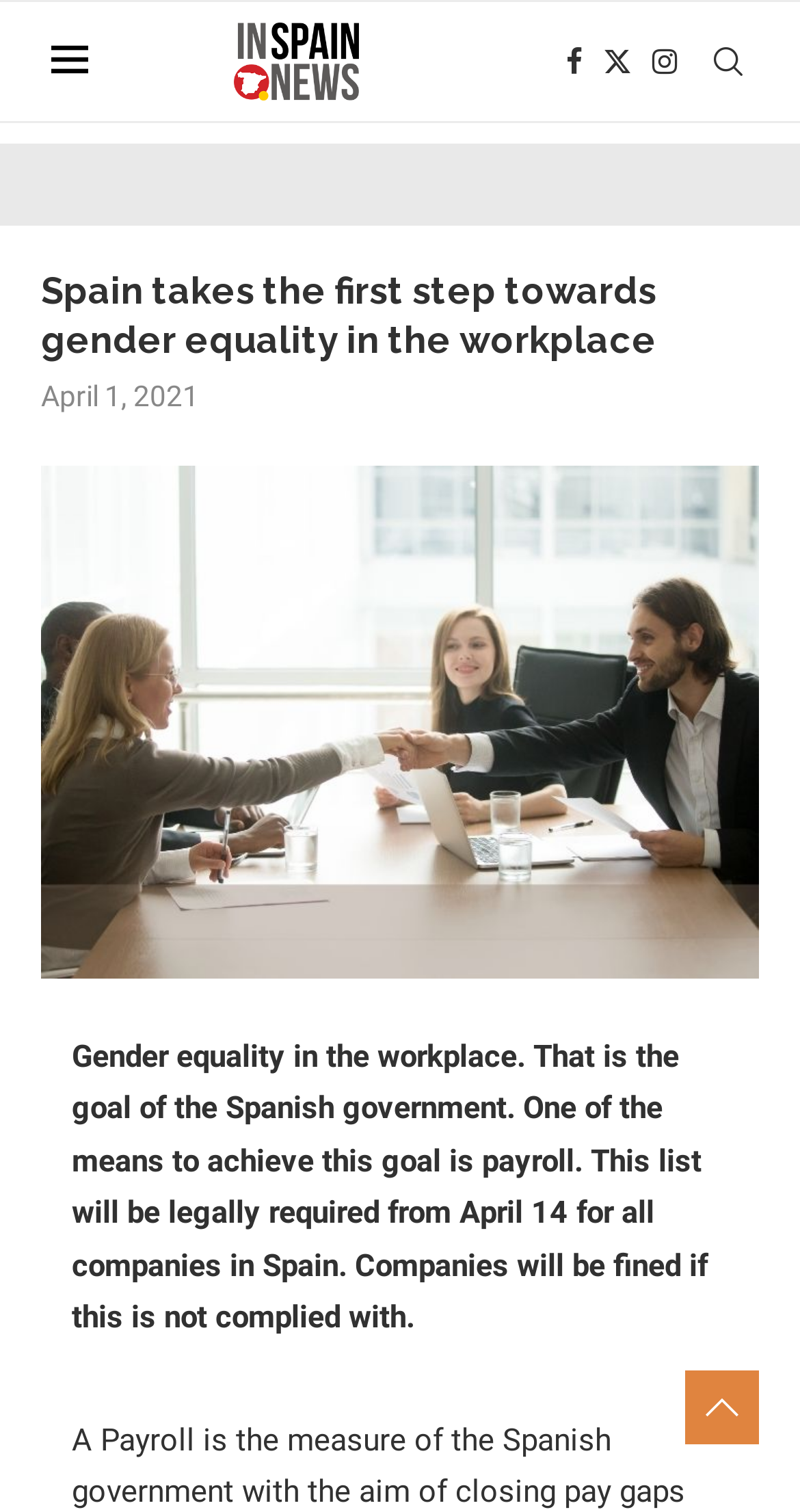Offer a detailed explanation of the webpage layout and contents.

The webpage is about gender equality measures in the Spanish workplace. At the top left, there is a small image, and next to it, a link to the website "InSpain.news" with its logo. On the top right, there are three social media links: Facebook, Twitter, and Instagram. 

Below the top section, there is a main heading that reads "Spain takes the first step towards gender equality in the workplace". Underneath the heading, there is a timestamp indicating the article was published on April 1, 2021. 

To the right of the timestamp, there is a link to "gender equality" with a related image that takes up most of the width of the page. 

The main content of the webpage is a paragraph of text that explains the goal of the Spanish government to achieve gender equality in the workplace. It mentions that one of the means to achieve this goal is through payroll, which will be legally required for all companies in Spain from April 14, and companies will be fined if they do not comply.